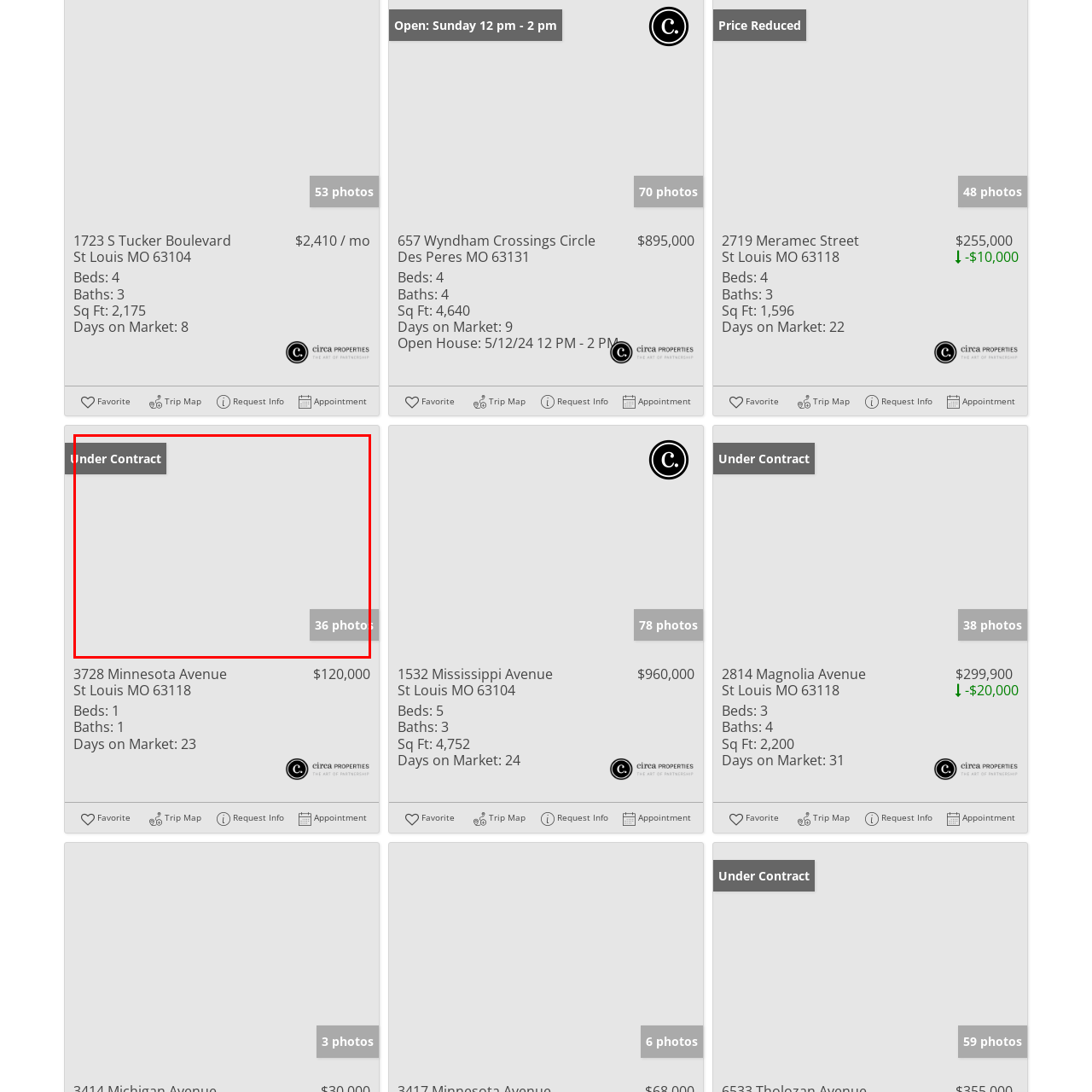Examine the content inside the red boundary in the image and give a detailed response to the following query: How many photos are available for this property?

The number of photos available for this property can be found on the right side of the image, where a marker shows that there are a total of 36 photos available, allowing potential buyers to view various aspects of the home.